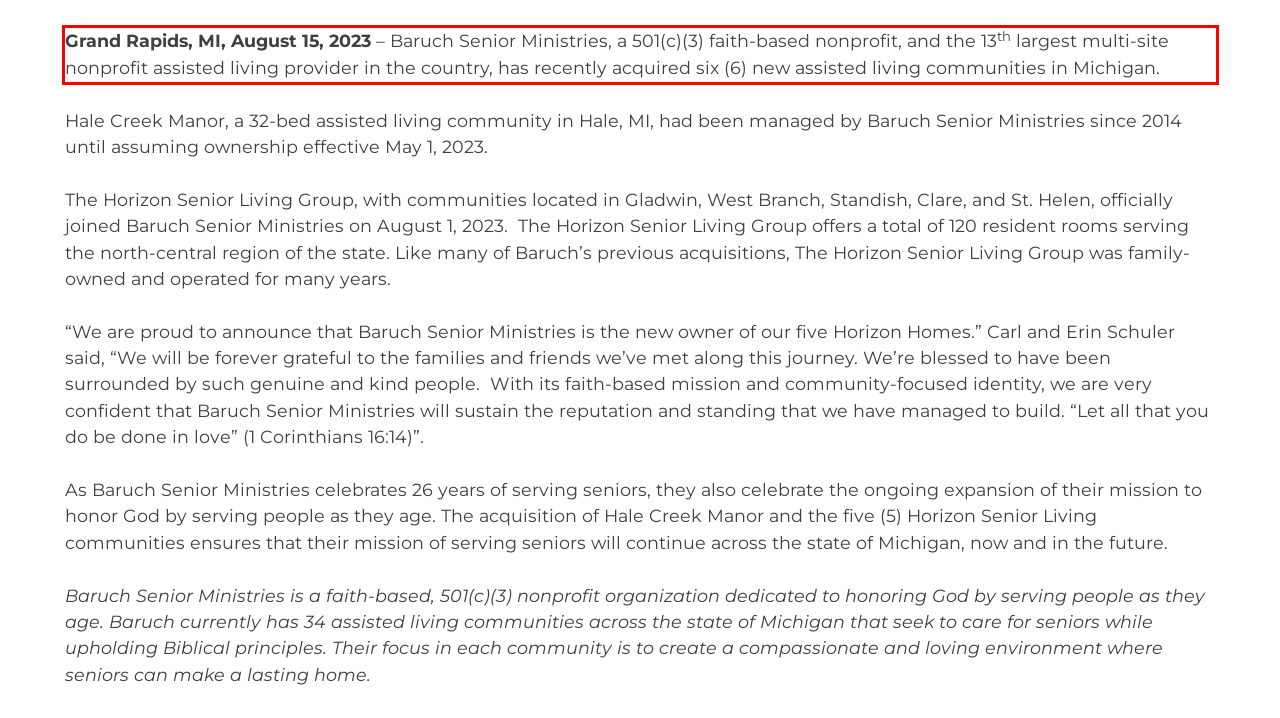Analyze the red bounding box in the provided webpage screenshot and generate the text content contained within.

Grand Rapids, MI, August 15, 2023 – Baruch Senior Ministries, a 501(c)(3) faith-based nonprofit, and the 13th largest multi-site nonprofit assisted living provider in the country, has recently acquired six (6) new assisted living communities in Michigan.